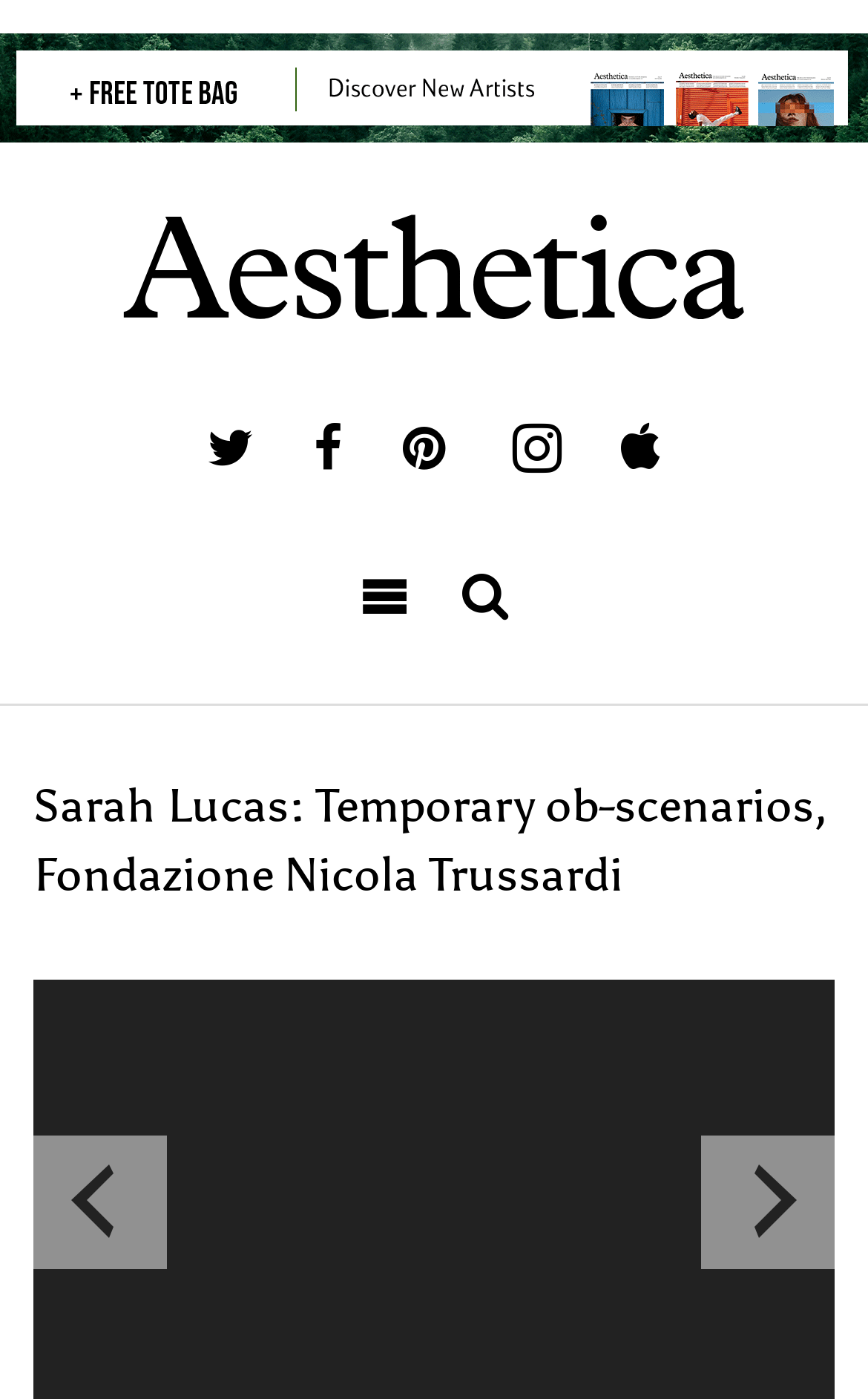What is the name of the magazine?
Please provide a single word or phrase based on the screenshot.

Aesthetica